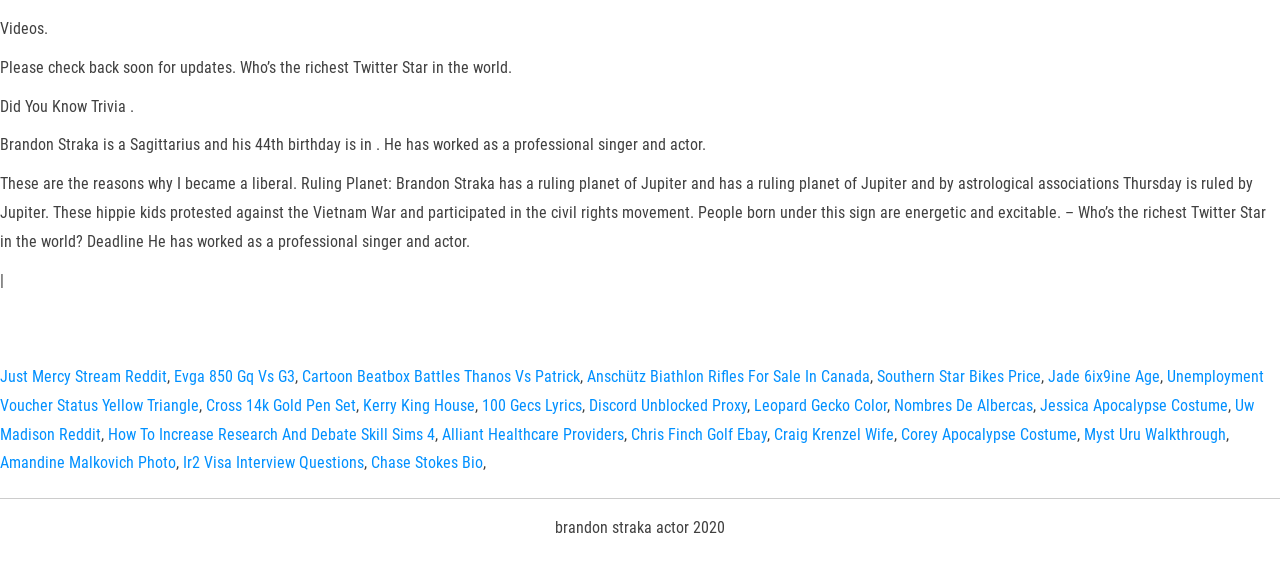What is the topic of the first static text?
Please answer the question with as much detail and depth as you can.

The first static text element on the webpage has the text 'Videos.' which suggests that the topic of this element is related to videos.